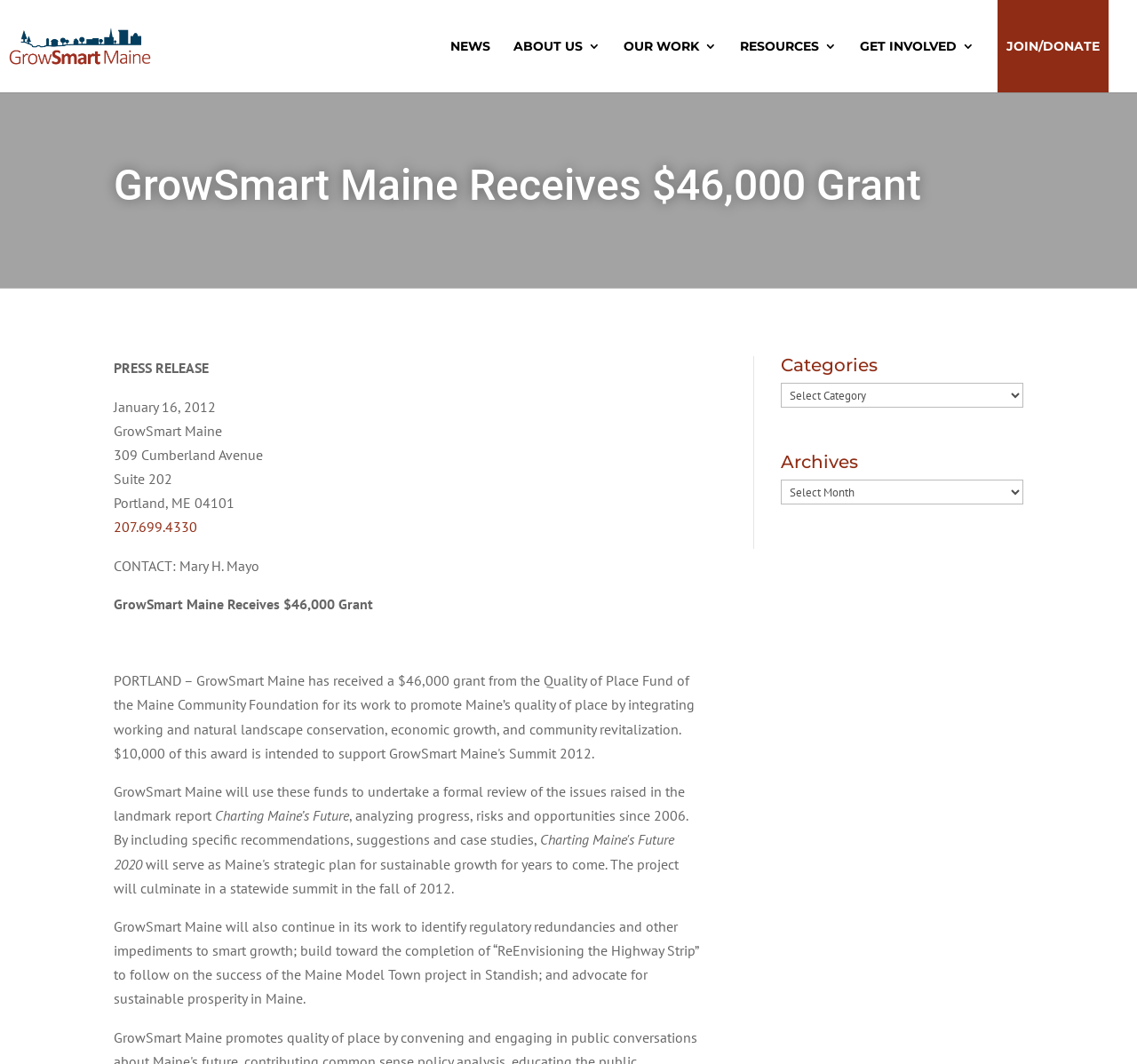Identify the bounding box coordinates of the area you need to click to perform the following instruction: "visit GrowSmart Maine homepage".

[0.027, 0.034, 0.26, 0.05]